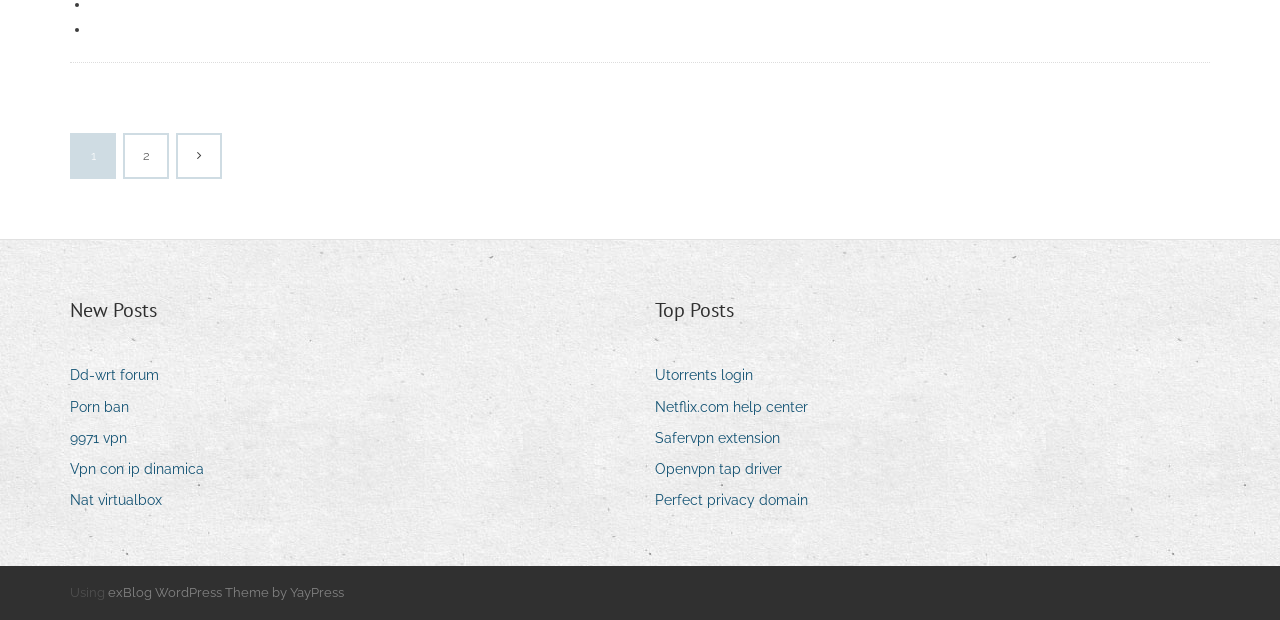Locate the bounding box coordinates of the item that should be clicked to fulfill the instruction: "Enter your comment".

None